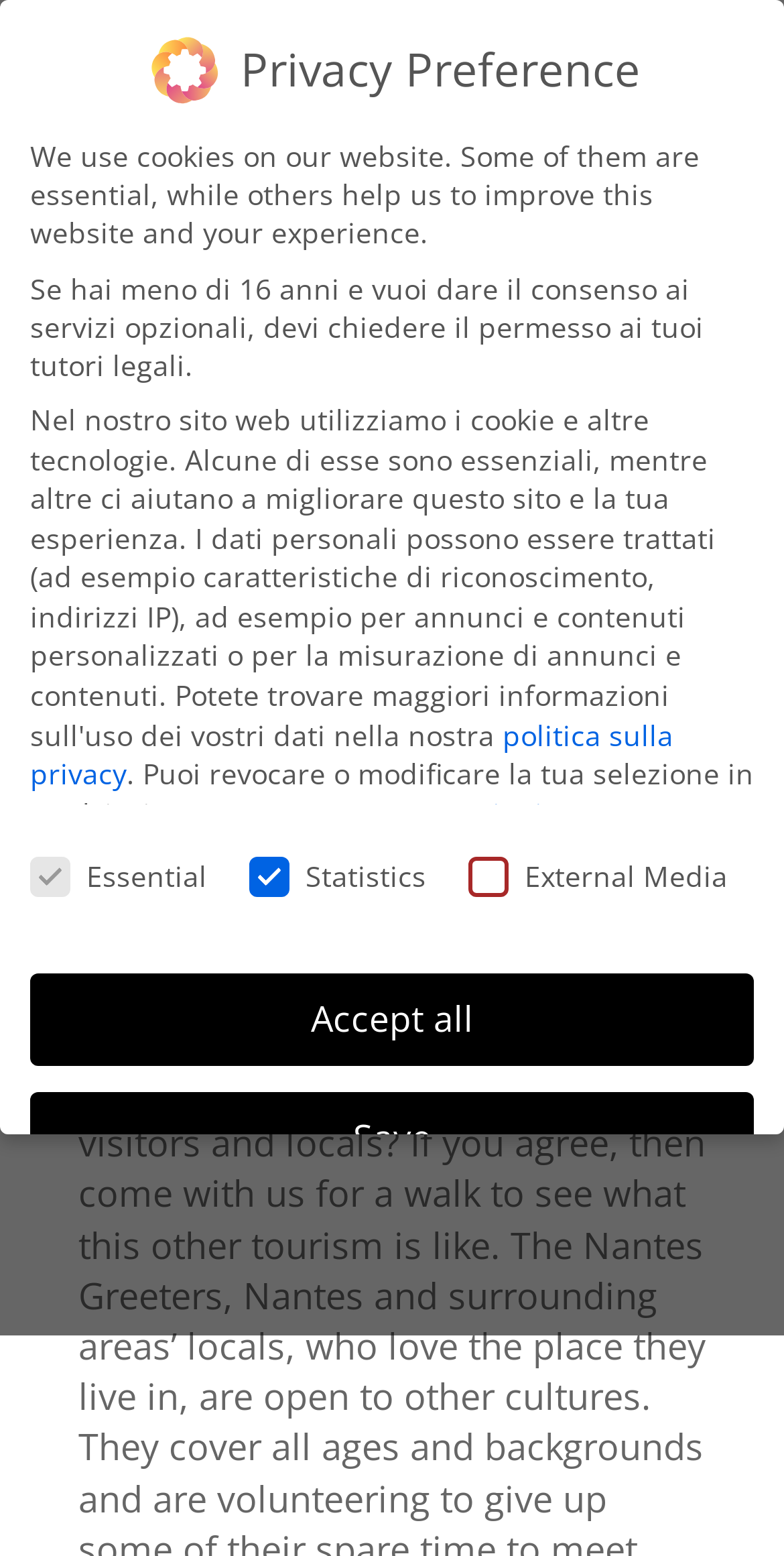Kindly determine the bounding box coordinates for the clickable area to achieve the given instruction: "Search for something".

[0.5, 0.0, 0.9, 0.001]